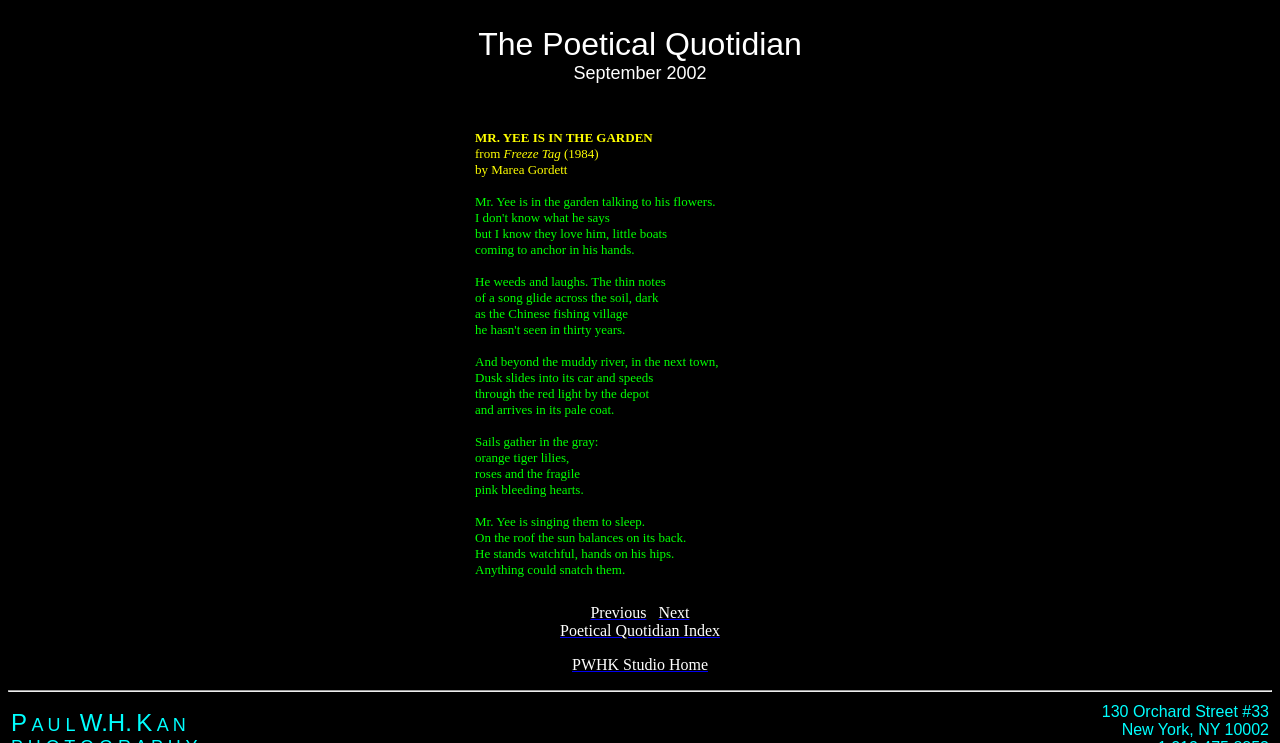What is the title of the poem?
Use the image to give a comprehensive and detailed response to the question.

The title of the poem is 'MR. YEE IS IN THE GARDEN' which is mentioned at the beginning of the poem.